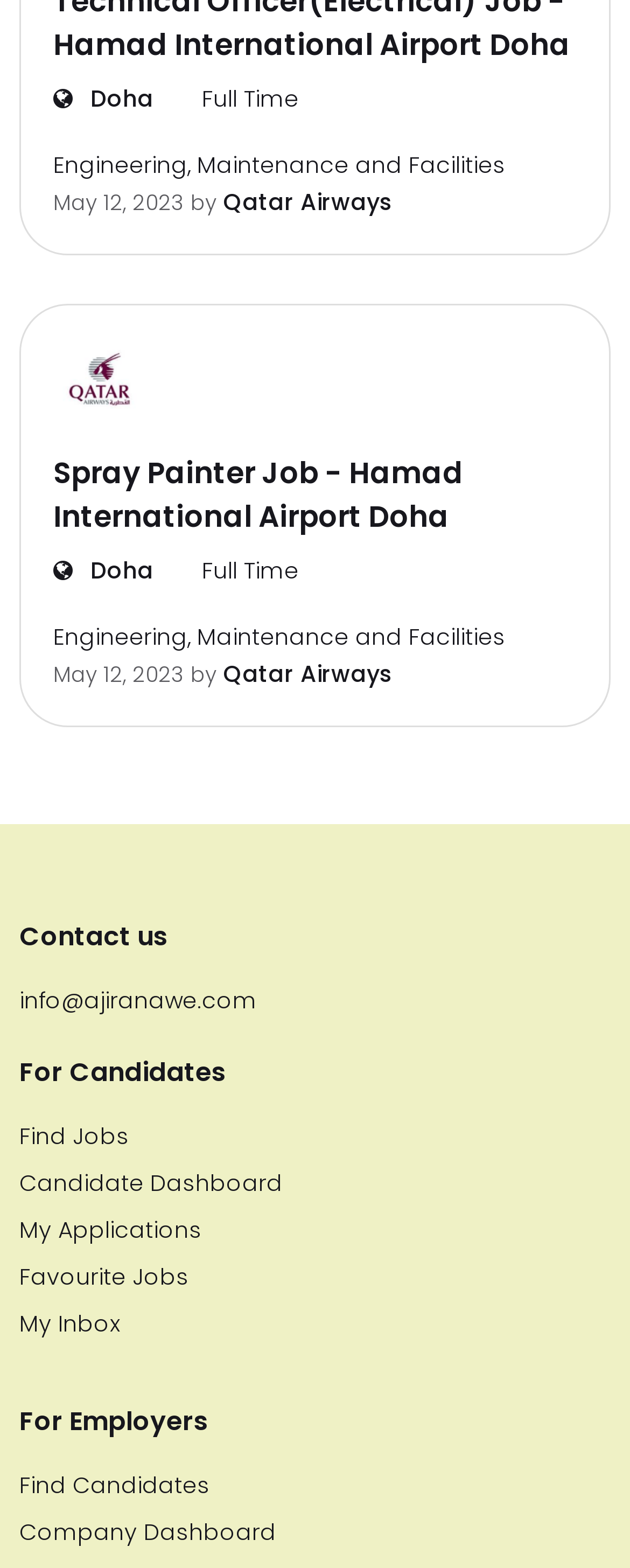Locate the bounding box coordinates of the clickable region necessary to complete the following instruction: "View job details". Provide the coordinates in the format of four float numbers between 0 and 1, i.e., [left, top, right, bottom].

[0.085, 0.287, 0.915, 0.343]